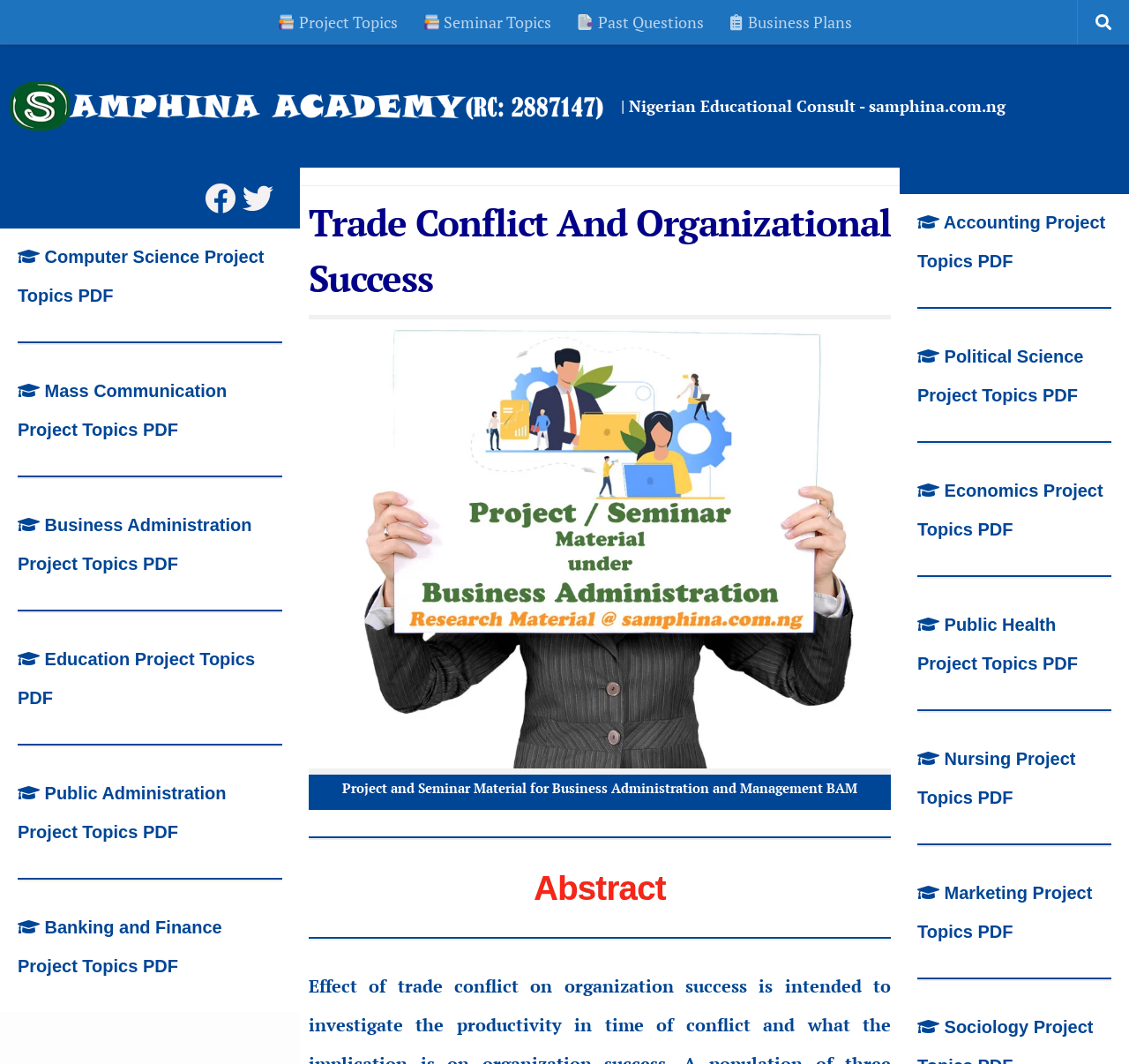Locate and extract the headline of this webpage.

Trade Conflict And Organizational Success